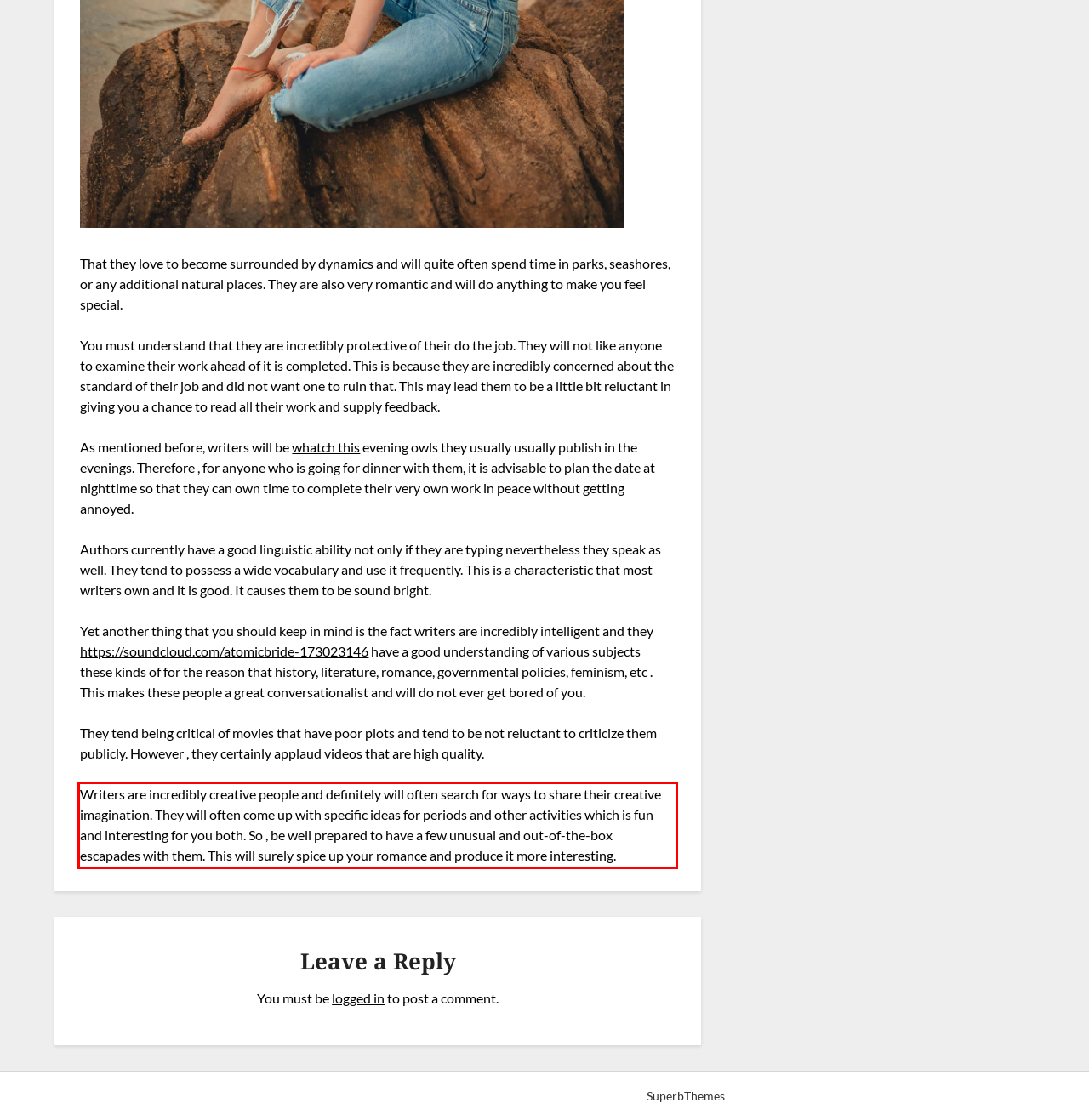You have a screenshot of a webpage with a red bounding box. Identify and extract the text content located inside the red bounding box.

Writers are incredibly creative people and definitely will often search for ways to share their creative imagination. They will often come up with specific ideas for periods and other activities which is fun and interesting for you both. So , be well prepared to have a few unusual and out-of-the-box escapades with them. This will surely spice up your romance and produce it more interesting.